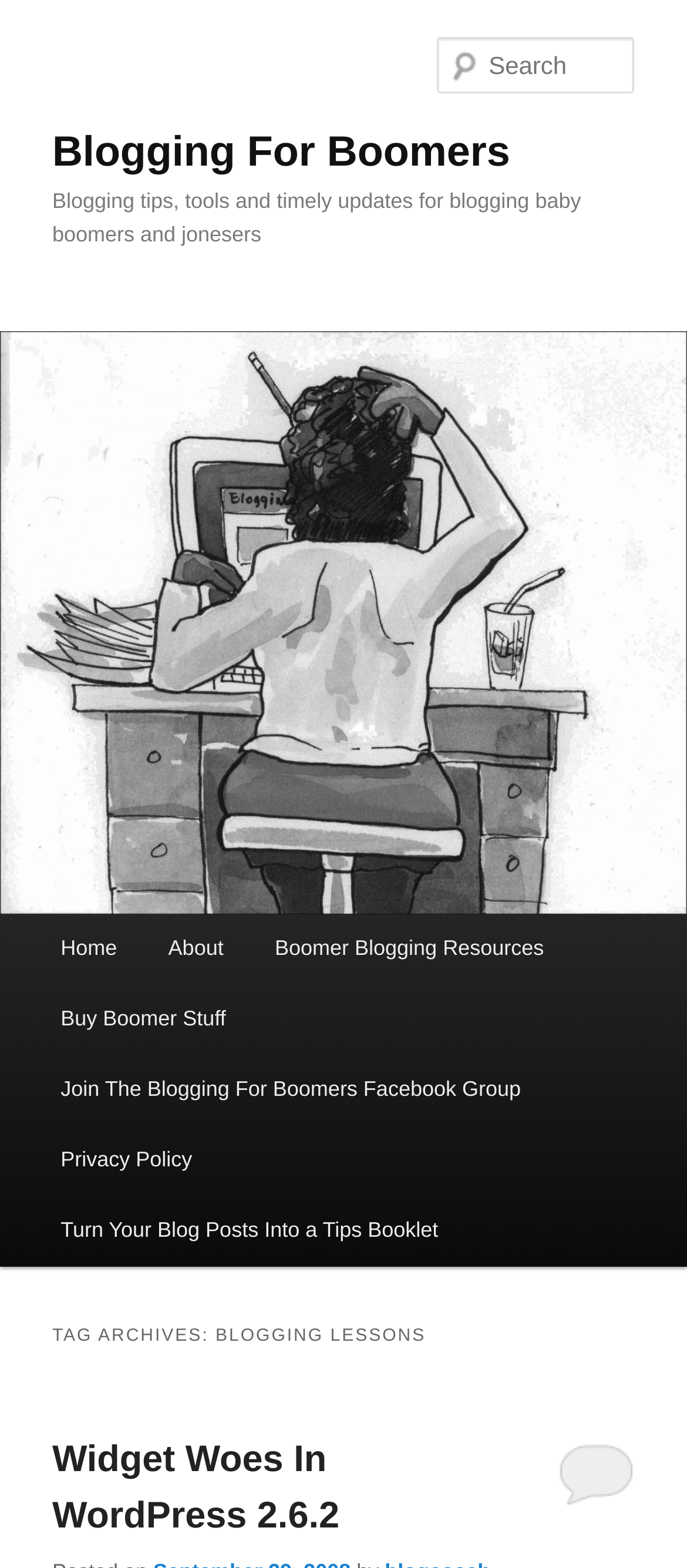Determine the bounding box coordinates of the section to be clicked to follow the instruction: "Search for a topic". The coordinates should be given as four float numbers between 0 and 1, formatted as [left, top, right, bottom].

[0.637, 0.024, 0.924, 0.06]